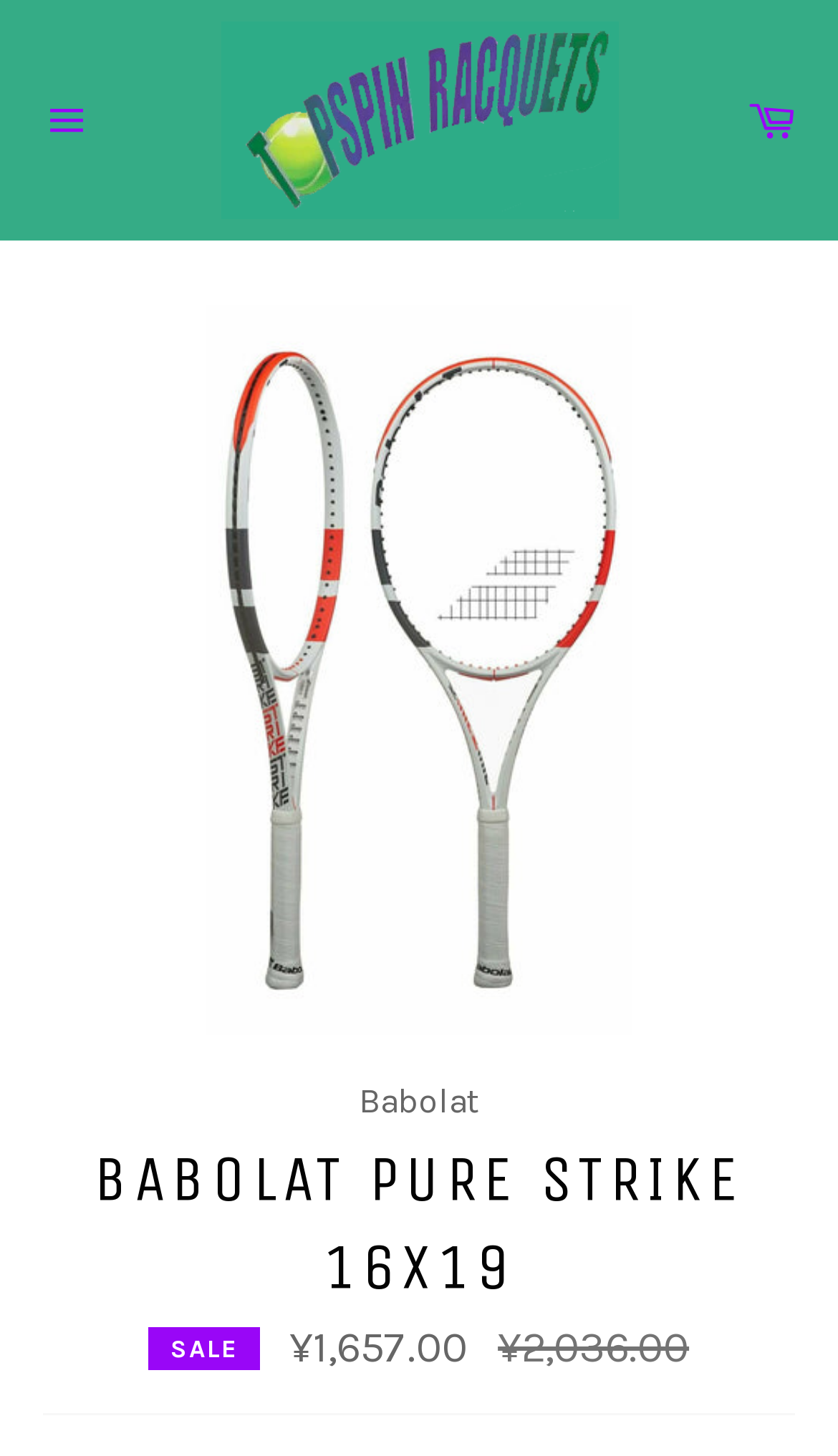What is the price of the racket?
Using the information from the image, give a concise answer in one word or a short phrase.

¥1,657.00